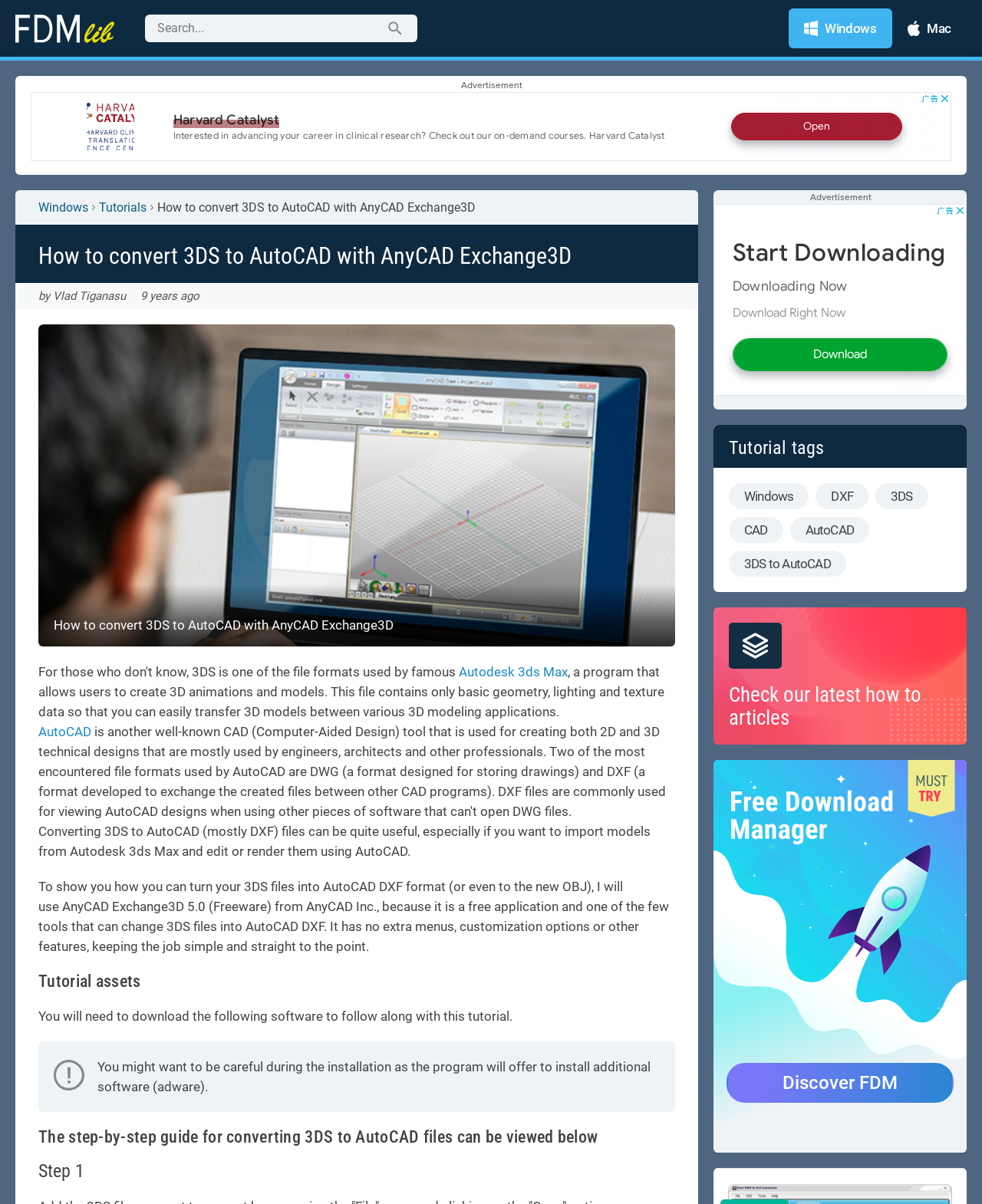Using the provided description alt="Free Download Manager Lib", find the bounding box coordinates for the UI element. Provide the coordinates in (top-left x, top-left y, bottom-right x, bottom-right y) format, ensuring all values are between 0 and 1.

[0.016, 0.012, 0.148, 0.035]